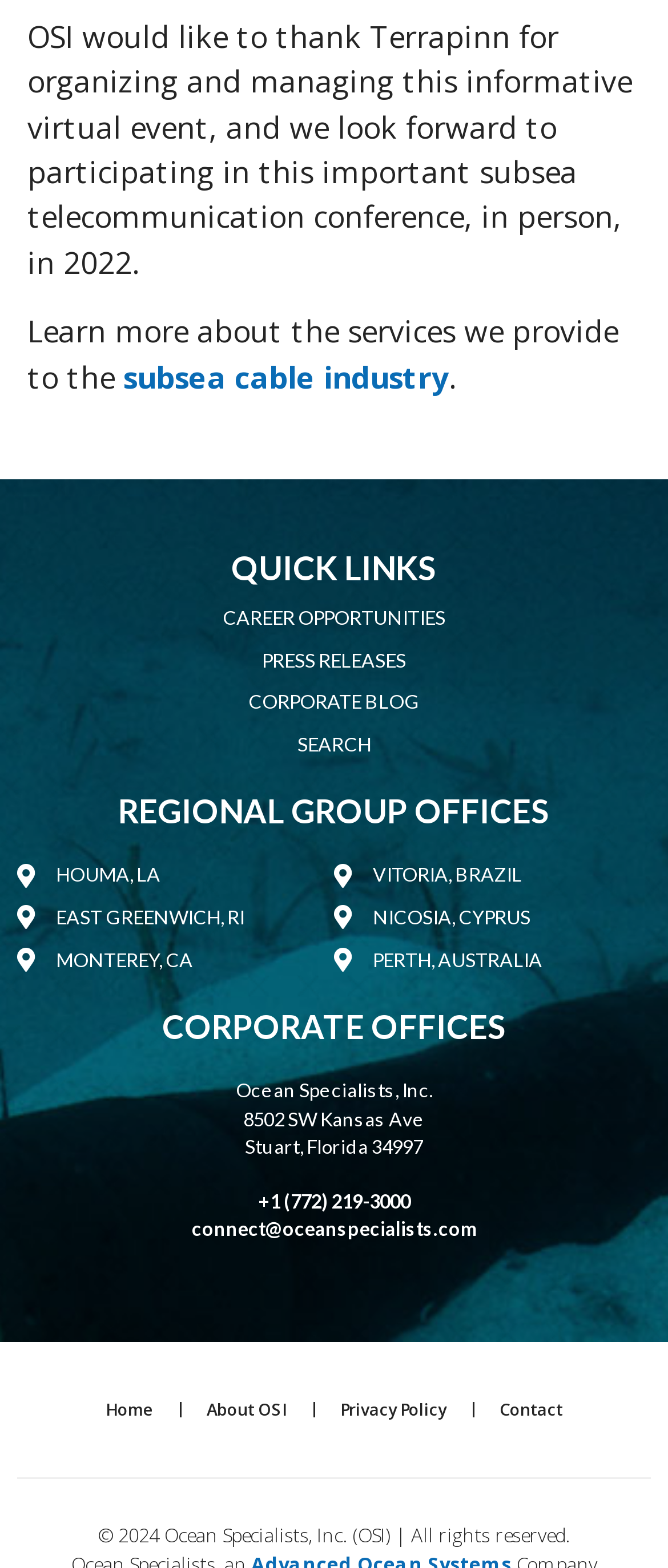What is the copyright year of the website?
Utilize the information in the image to give a detailed answer to the question.

The copyright year of the website can be found at the bottom of the page, where it is stated as '© 2024 Ocean Specialists, Inc. (OSI) | All rights reserved'.